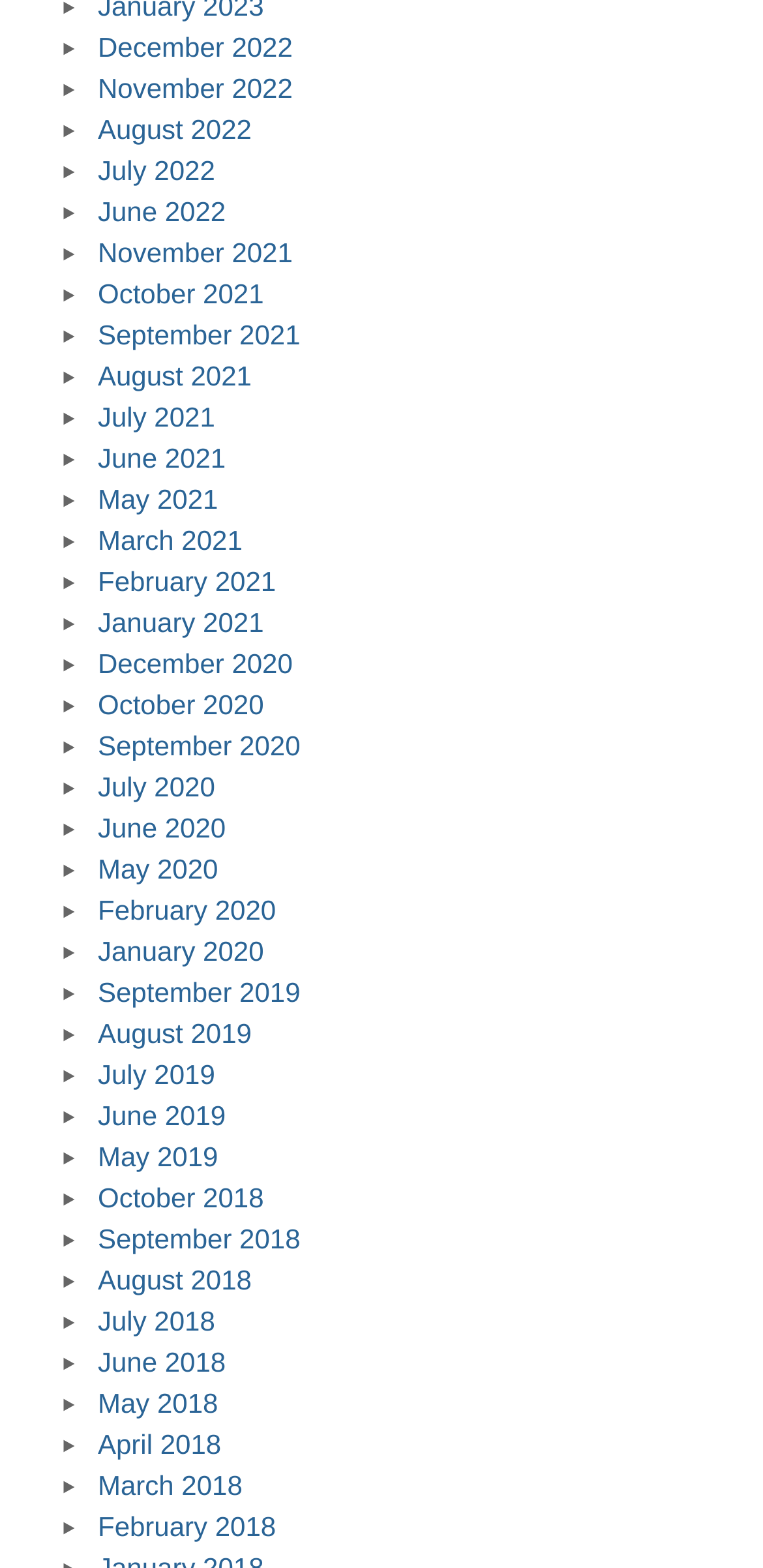Provide a short answer using a single word or phrase for the following question: 
How many months are listed in 2021?

12